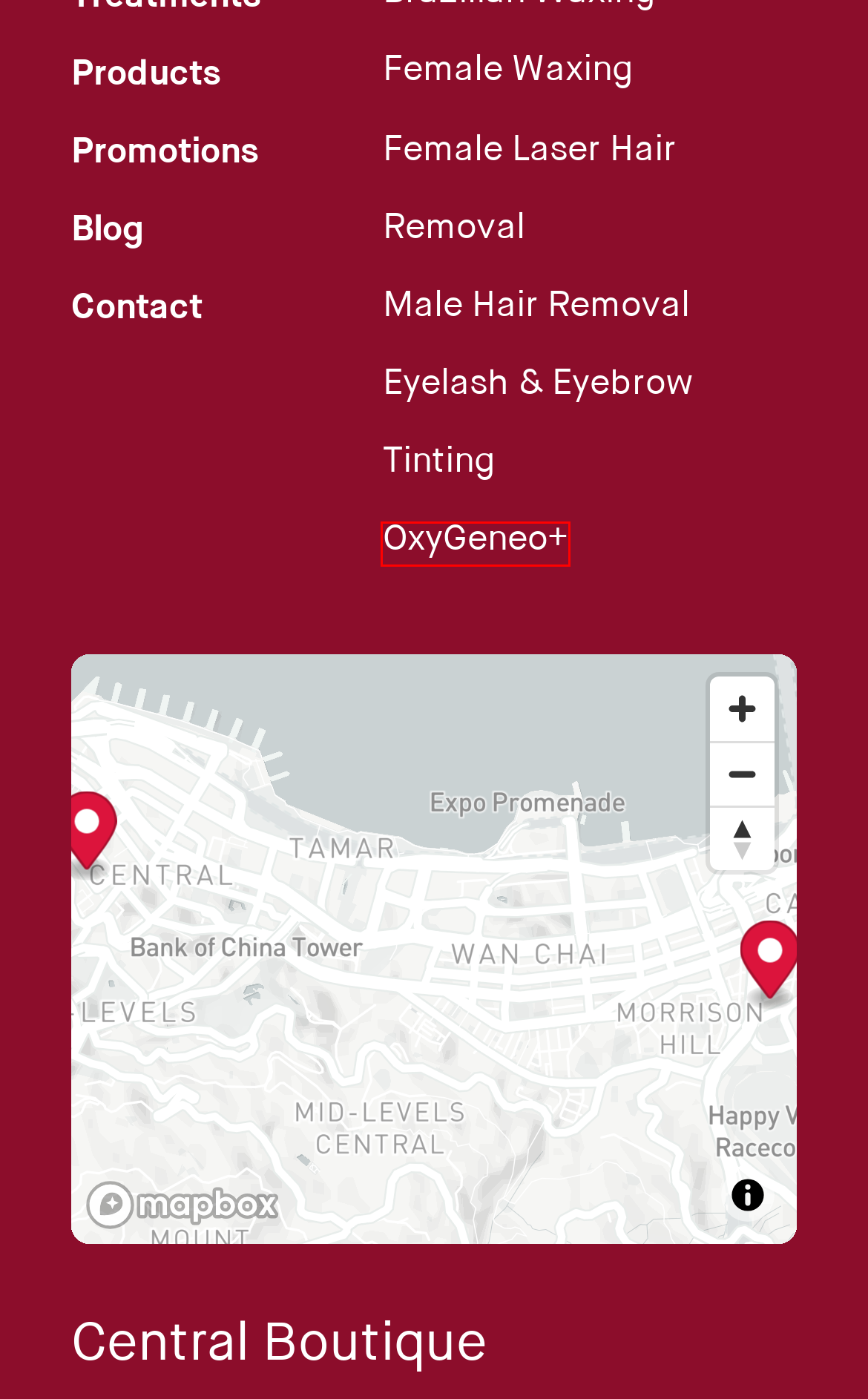You have a screenshot of a webpage with an element surrounded by a red bounding box. Choose the webpage description that best describes the new page after clicking the element inside the red bounding box. Here are the candidates:
A. All-in-One Facial Treatment | OxyGeneo+ | Honeypot Hong Kong
B. Male Waxing & Laser Hair Removal | Honeypot Hong Kong
C. Female Body & Facial Waxing | Honeypot Wax Boutique HK
D. Eyelash & Eyebrow Tinting | Honeypot Wax Boutique Hong Kong
E. Honeypot
F. Our Story | Honeypot Wax Boutique Hong Kong
G. Brazilian Waxing | Honeypot Wax Boutique Hong Kong
H. Waxing & Skincare Products

A